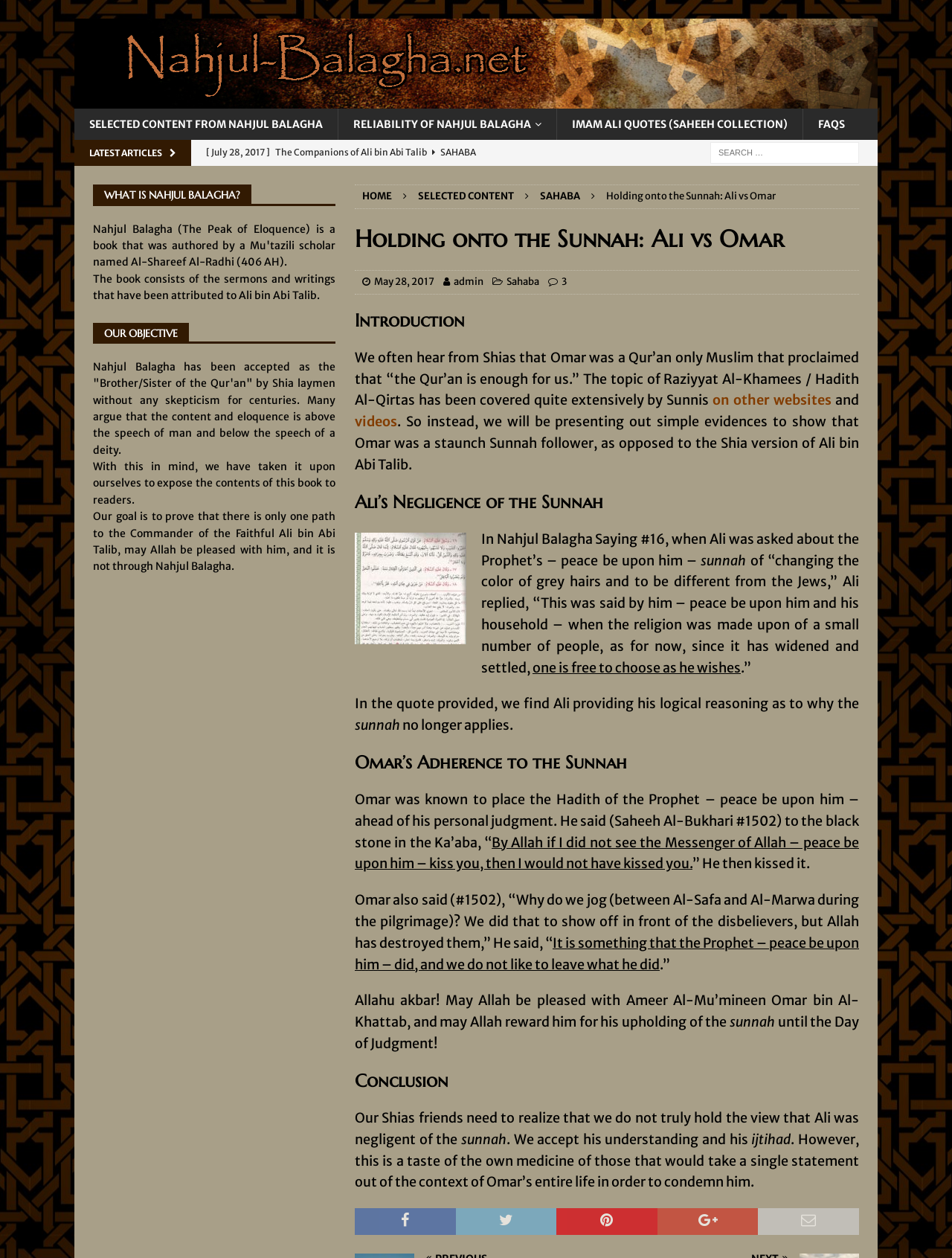Please find the bounding box coordinates in the format (top-left x, top-left y, bottom-right x, bottom-right y) for the given element description. Ensure the coordinates are floating point numbers between 0 and 1. Description: Reliability of Nahjul Balagha

[0.355, 0.086, 0.584, 0.111]